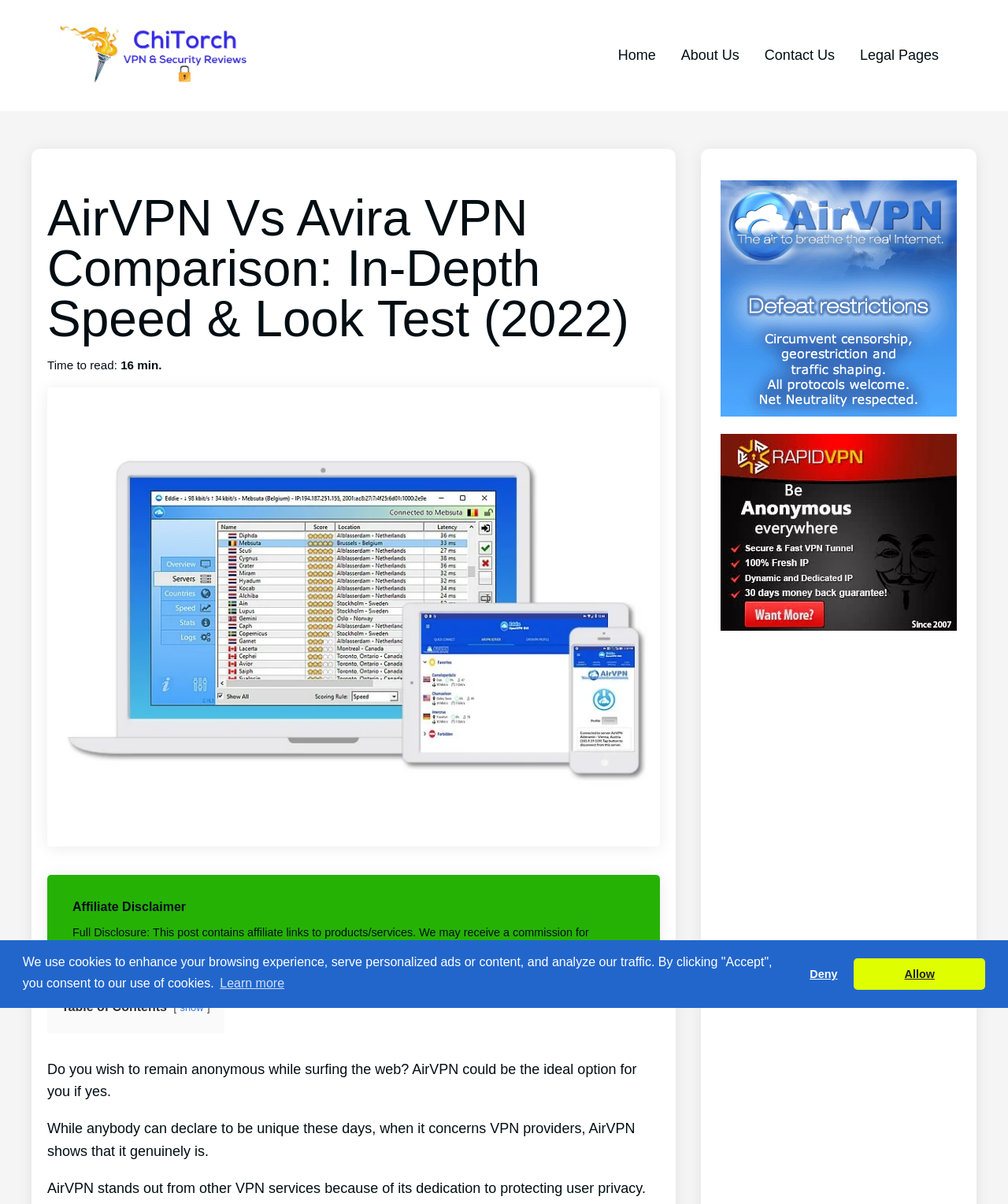What is compared in the article?
Provide a detailed and well-explained answer to the question.

The webpage title 'AirVPN Vs Avira VPN Comparison: In-Depth Speed & Look Test (2022)' suggests that the article compares AirVPN and Avira VPN in terms of their speed and look, providing an in-depth comparison of the two VPN providers.